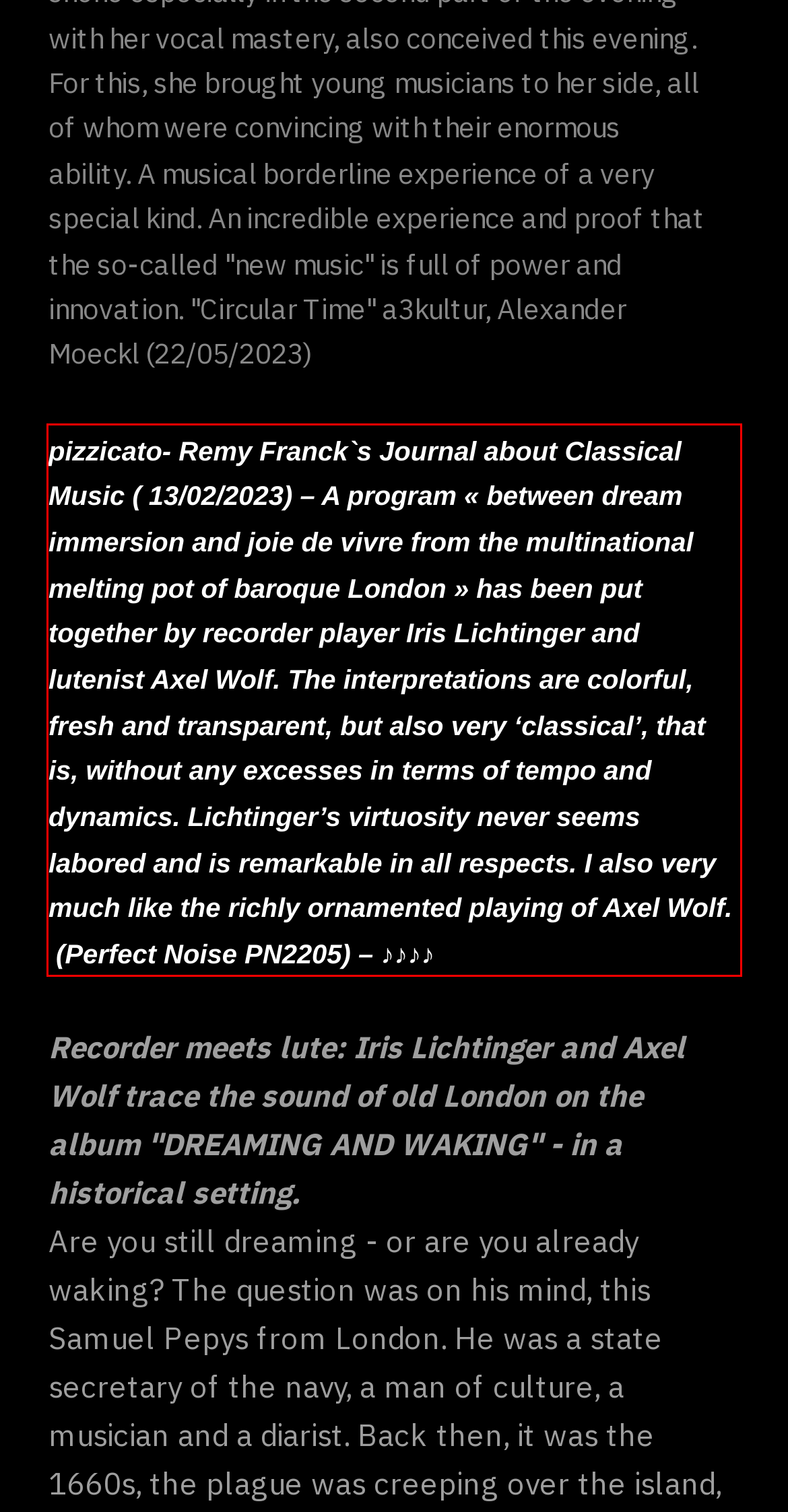Within the screenshot of the webpage, there is a red rectangle. Please recognize and generate the text content inside this red bounding box.

pizzicato- Remy Franck`s Journal about Classical Music ( 13/02/2023) – A program « between dream immersion and joie de vivre from the multinational melting pot of baroque London » has been put together by recorder player Iris Lichtinger and lutenist Axel Wolf. The interpretations are colorful, fresh and transparent, but also very ‘classical’, that is, without any excesses in terms of tempo and dynamics. Lichtinger’s virtuosity never seems labored and is remarkable in all respects. I also very much like the richly ornamented playing of Axel Wolf. (Perfect Noise PN2205) – ♪♪♪♪